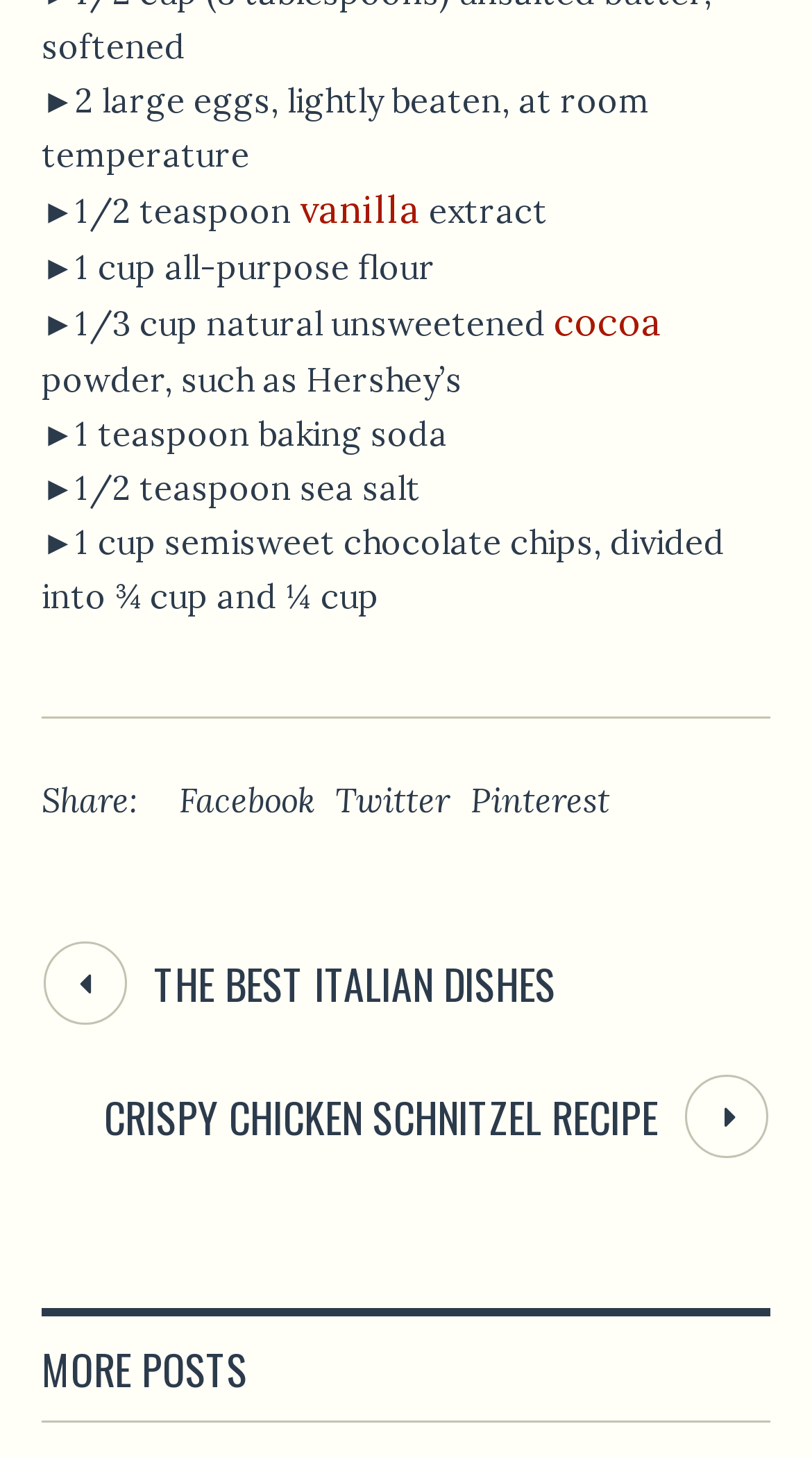Identify the bounding box coordinates of the HTML element based on this description: "Facebook".

[0.221, 0.533, 0.387, 0.565]